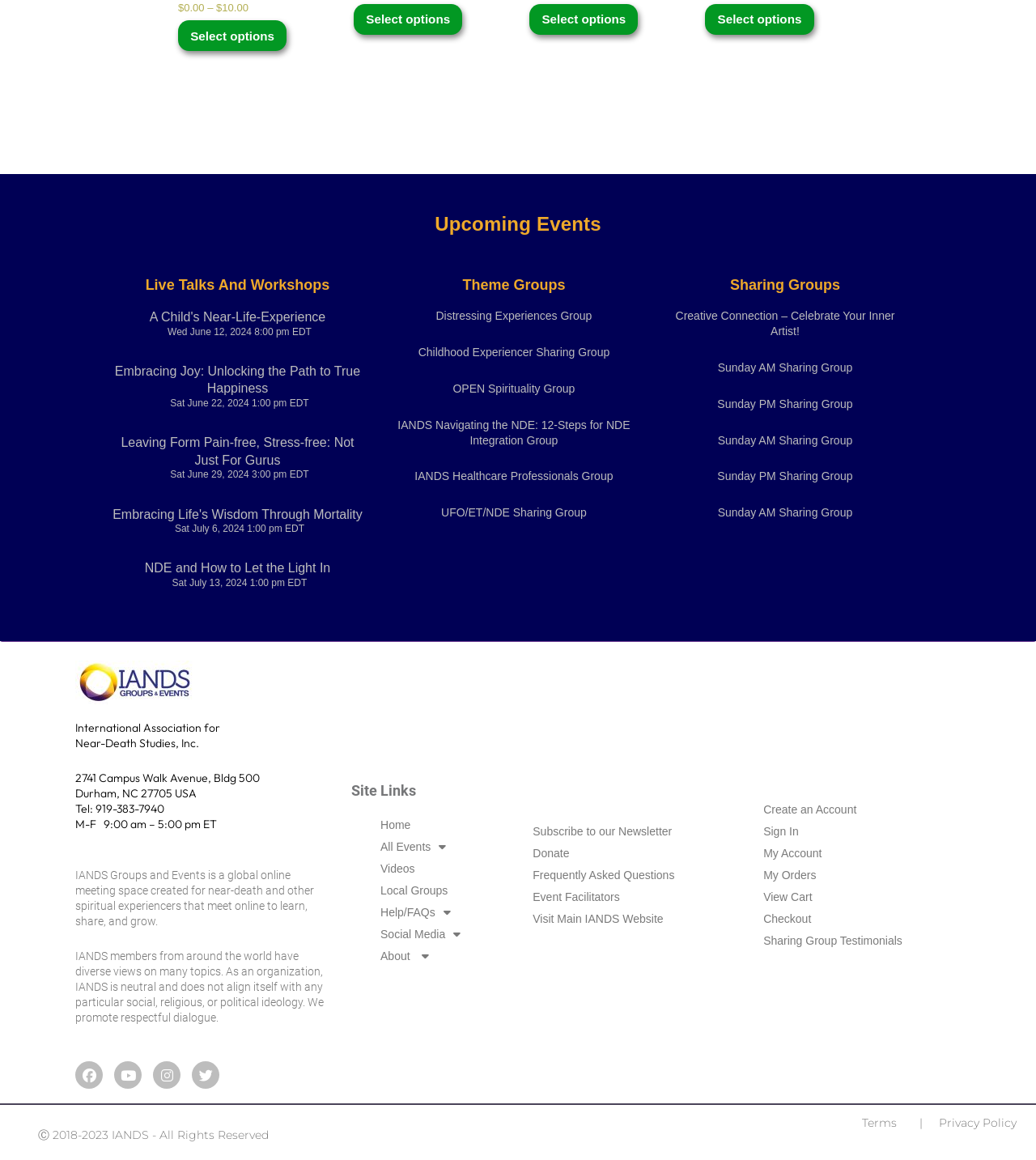Determine the bounding box coordinates of the clickable area required to perform the following instruction: "Visit the IANDS homepage". The coordinates should be represented as four float numbers between 0 and 1: [left, top, right, bottom].

[0.363, 0.702, 0.449, 0.72]